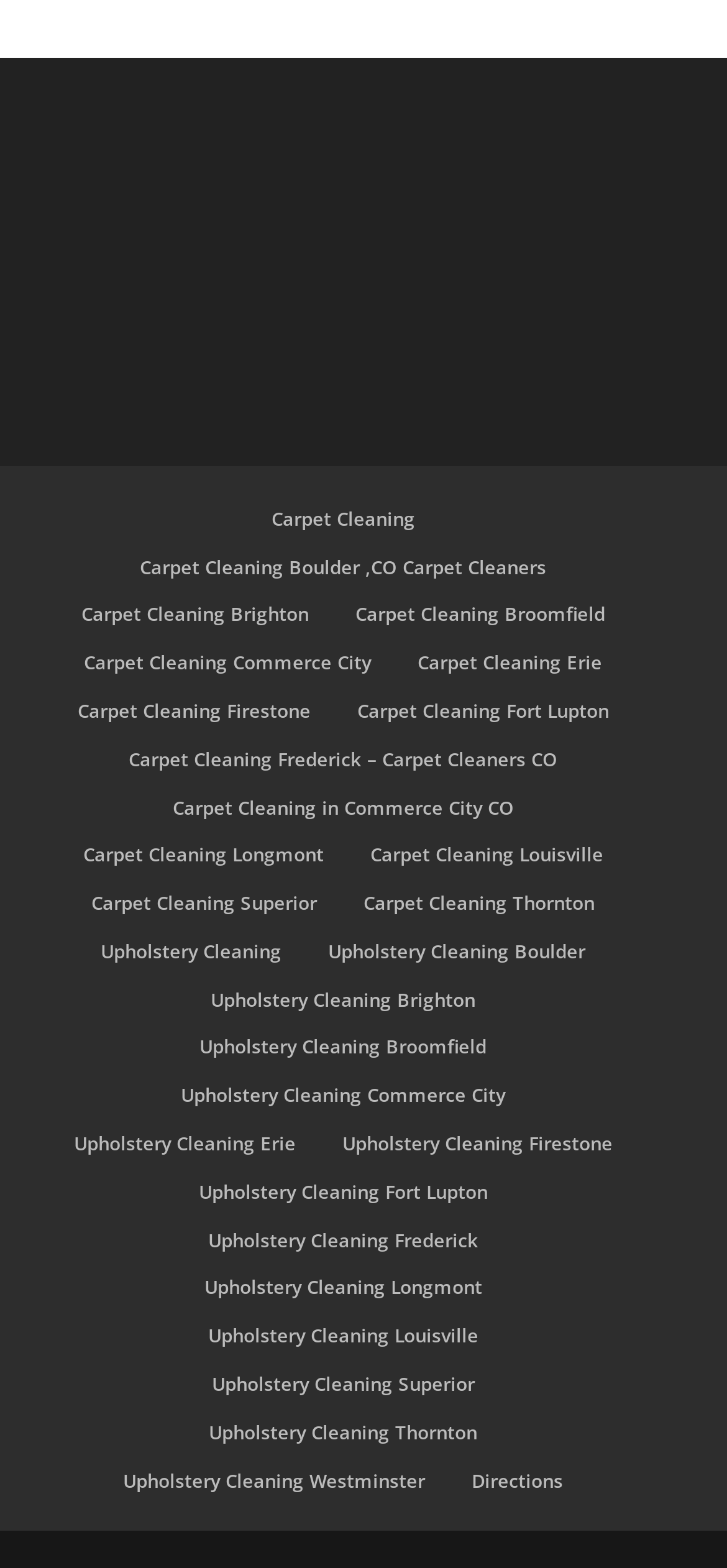Please locate the bounding box coordinates of the region I need to click to follow this instruction: "View Upholstery Cleaning services".

[0.138, 0.598, 0.387, 0.615]